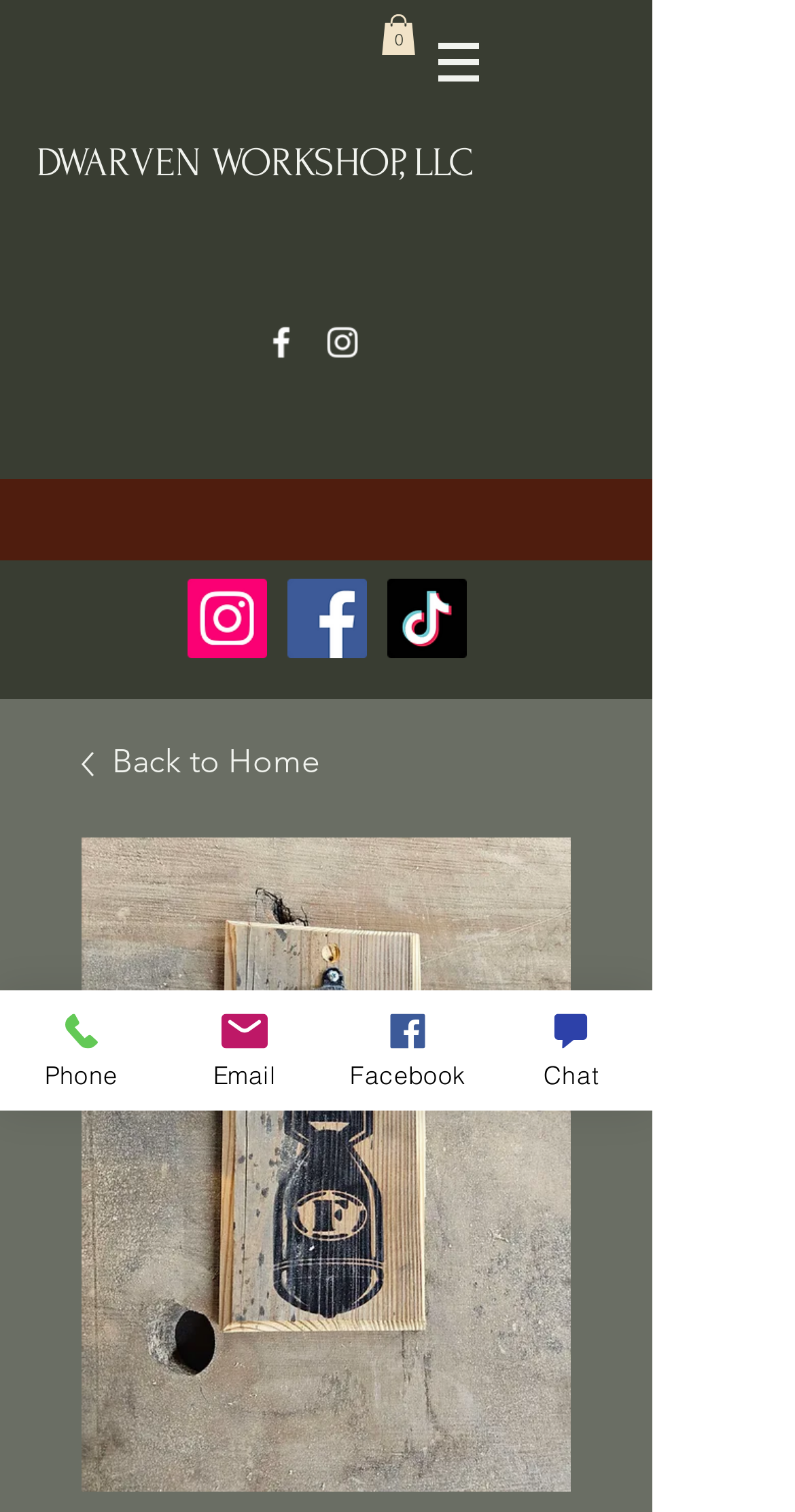What is the purpose of the magnet in the bottle opener?
Answer the question in a detailed and comprehensive manner.

I inferred the purpose of the magnet by understanding the context of the webpage, which is about bottle openers, and the fact that the magnet is installed in the opener.